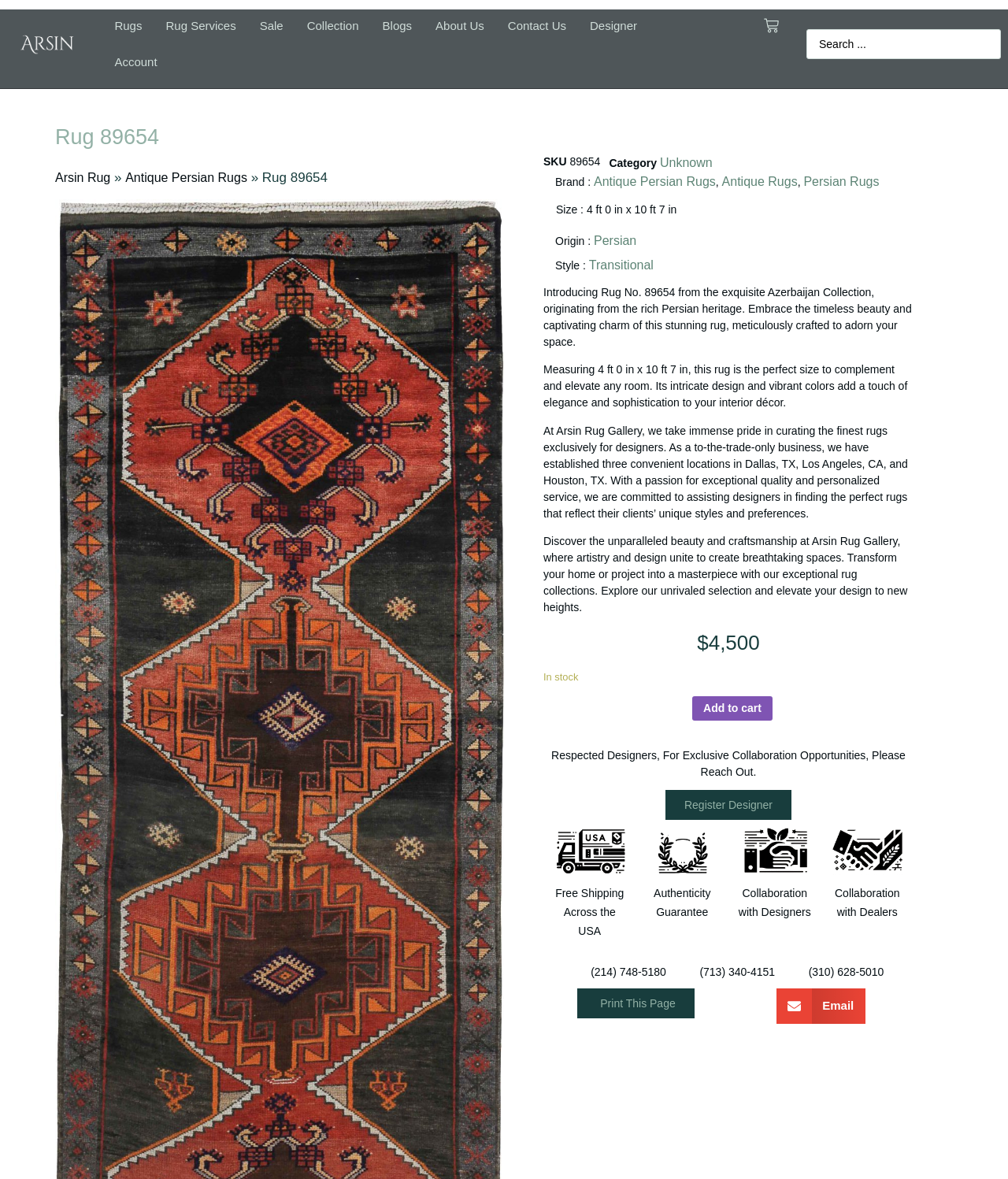Please look at the image and answer the question with a detailed explanation: Where are the locations of Arsin Rug Gallery?

I found the answer by reading the static text element with the text 'At Arsin Rug Gallery, we take immense pride in curating the finest rugs exclusively for designers. As a to-the-trade-only business, we have established three convenient locations in Dallas, TX, Los Angeles, CA, and Houston, TX.' which is located in the middle of the webpage, providing information about the company.